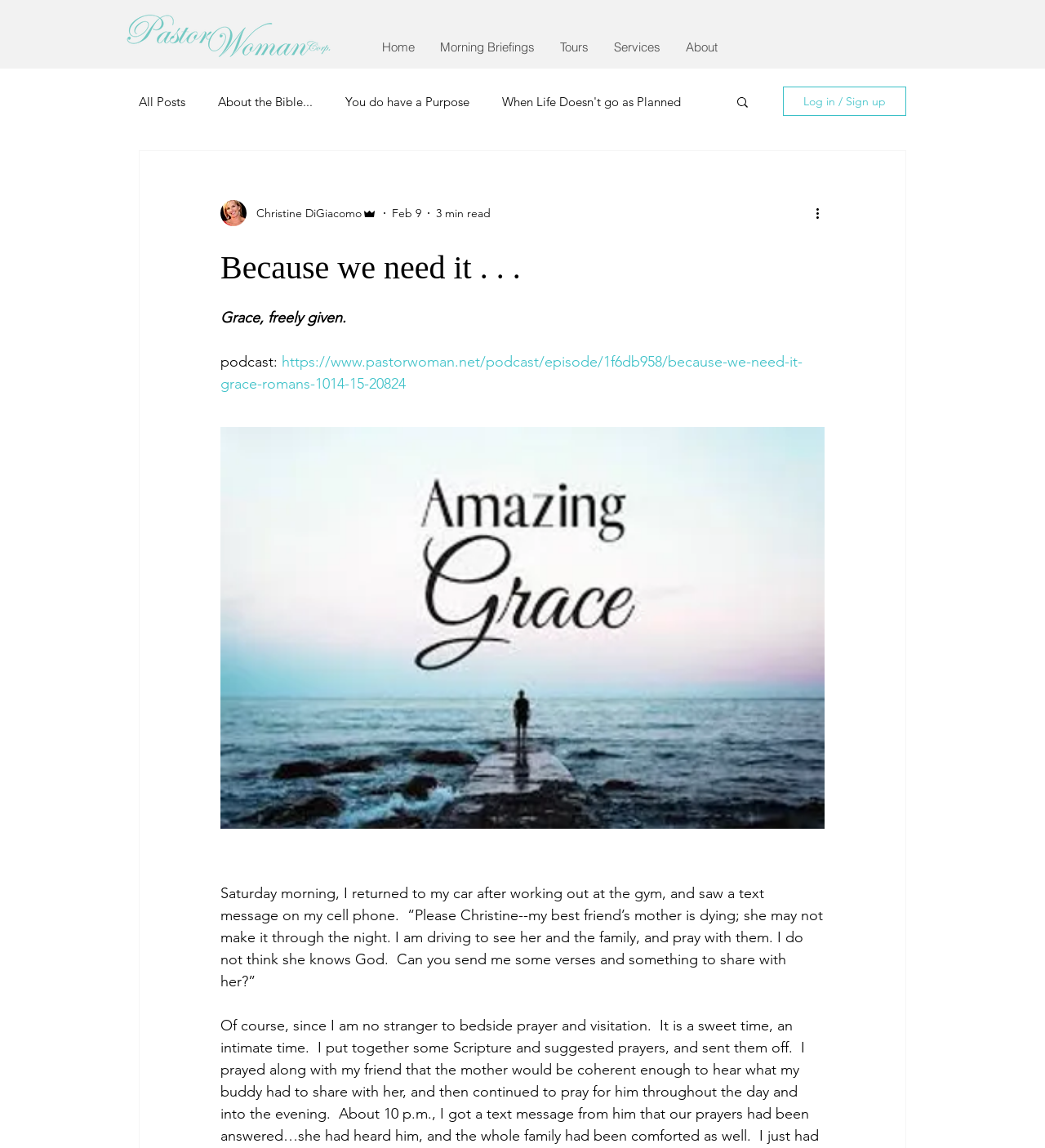Respond to the following query with just one word or a short phrase: 
What is the purpose of the button with a writer's picture?

Log in / Sign up